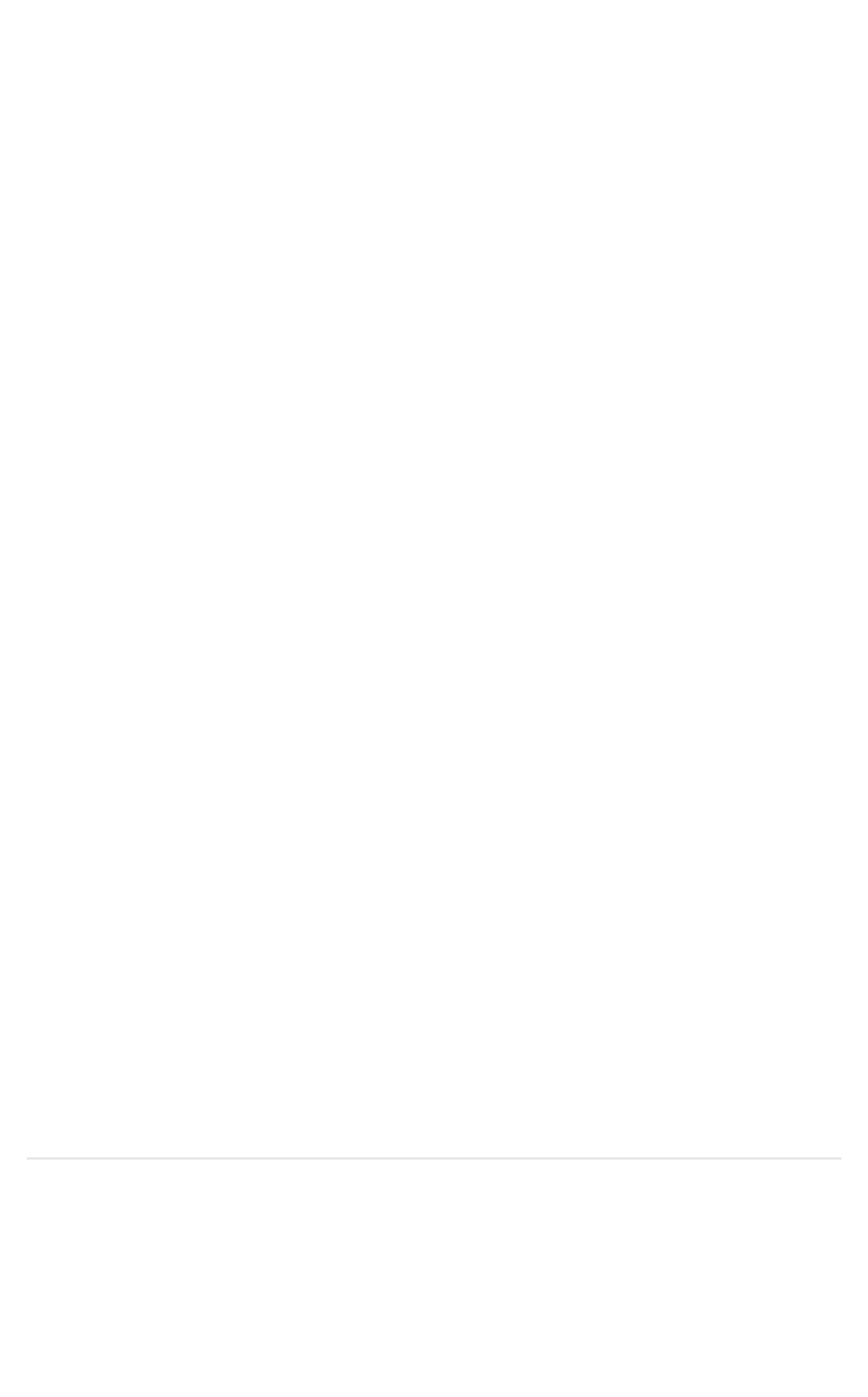How many social media links are there?
Based on the image, respond with a single word or phrase.

3